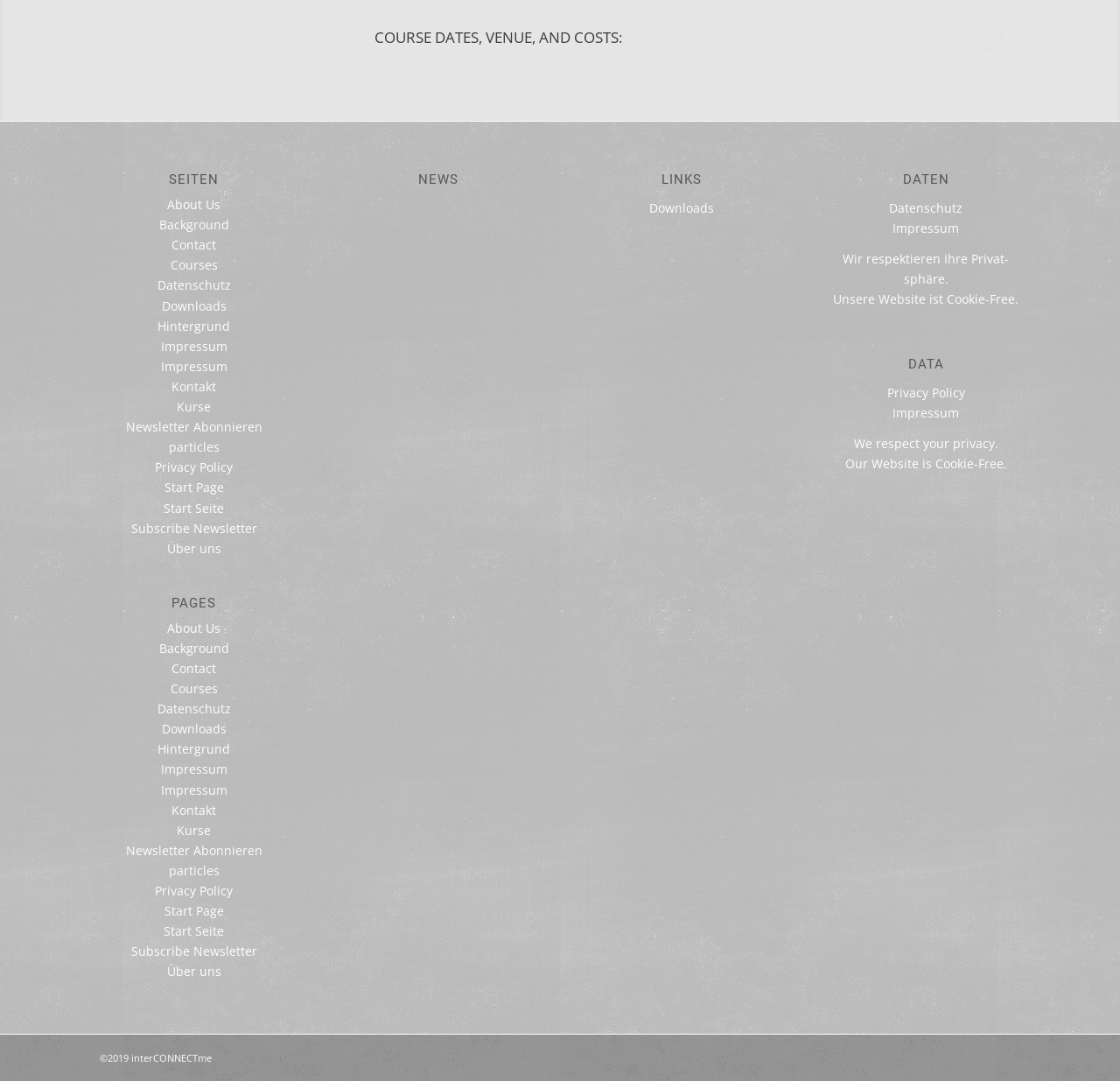Examine the image carefully and respond to the question with a detailed answer: 
What is the title of the first section?

The first section title can be found at the top of the webpage, with a bounding box of [0.334, 0.025, 0.555, 0.044]. It is a StaticText element with the text 'COURSE DATES, VENUE, AND COSTS:'.